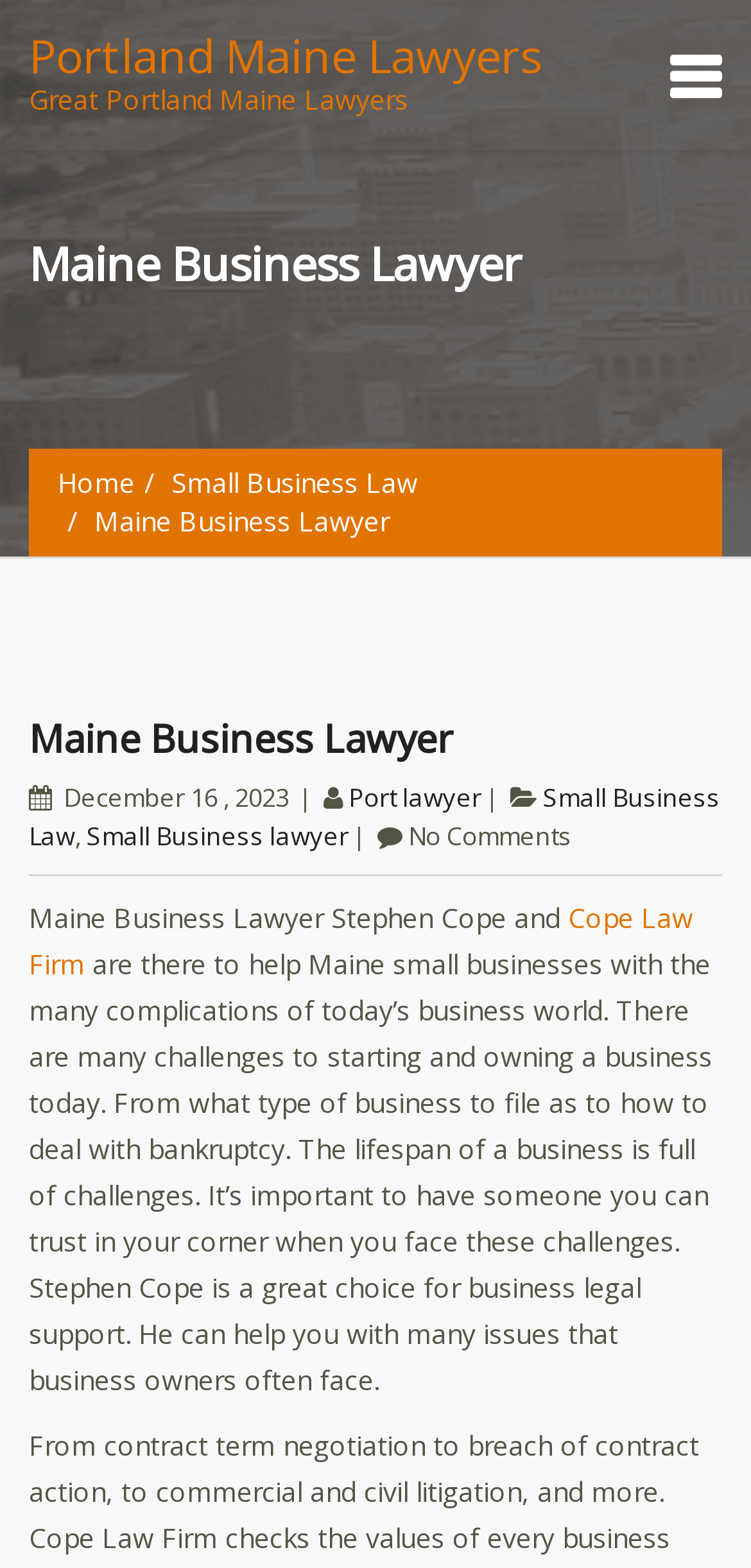Based on the element description, predict the bounding box coordinates (top-left x, top-left y, bottom-right x, bottom-right y) for the UI element in the screenshot: Cope Law Firm

[0.038, 0.573, 0.923, 0.626]